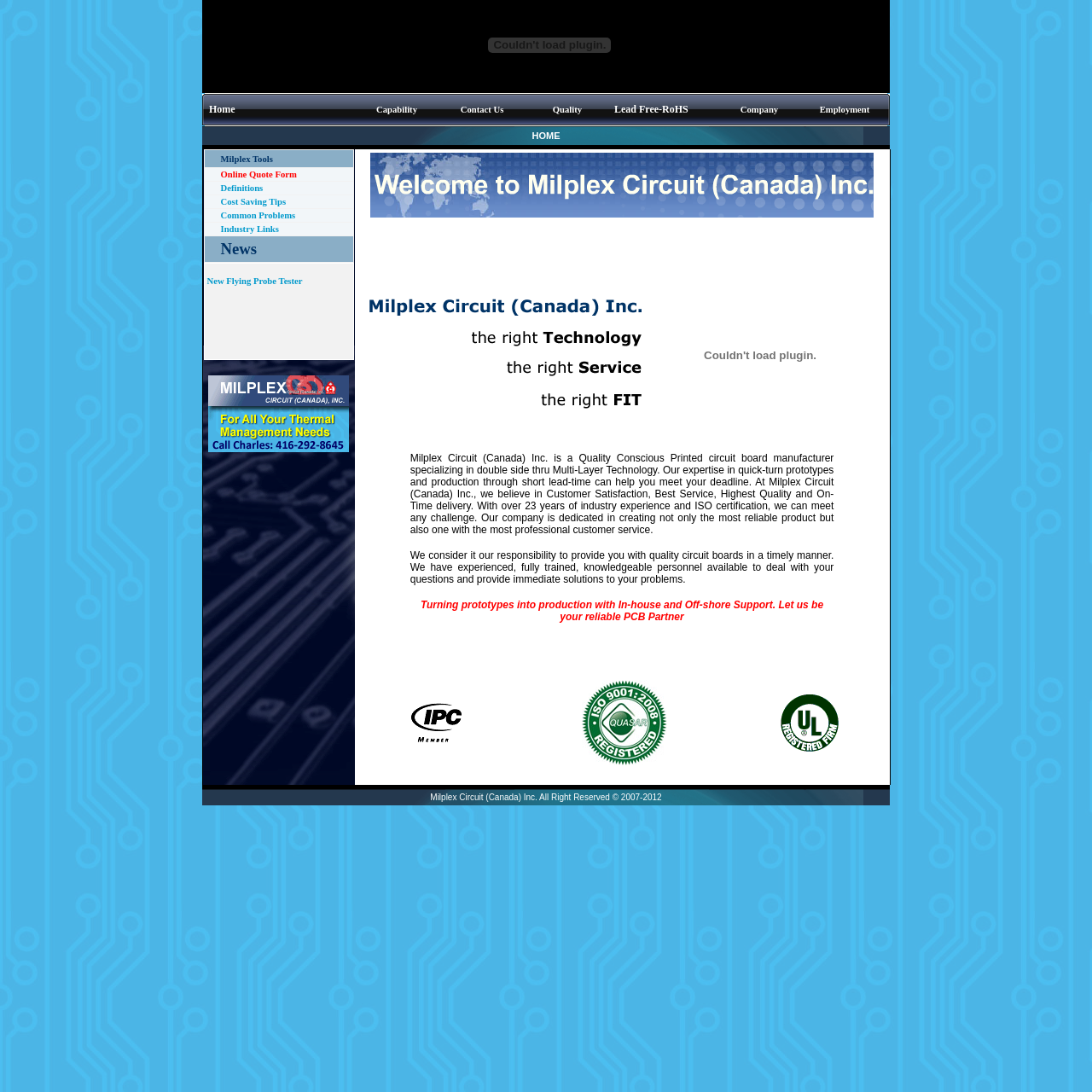Could you provide the bounding box coordinates for the portion of the screen to click to complete this instruction: "View Capability"?

[0.324, 0.088, 0.402, 0.113]